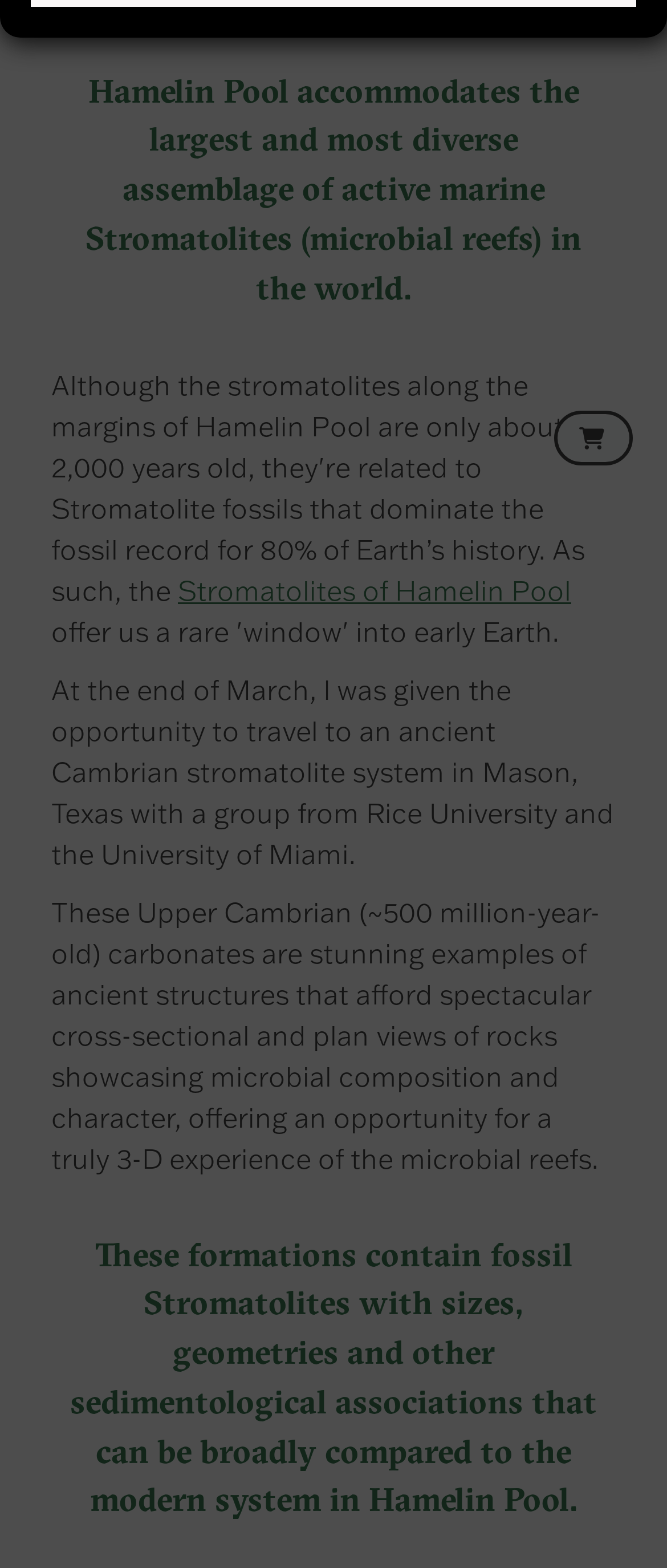Predict the bounding box of the UI element based on this description: "Victoria".

[0.0, 0.362, 1.0, 0.427]